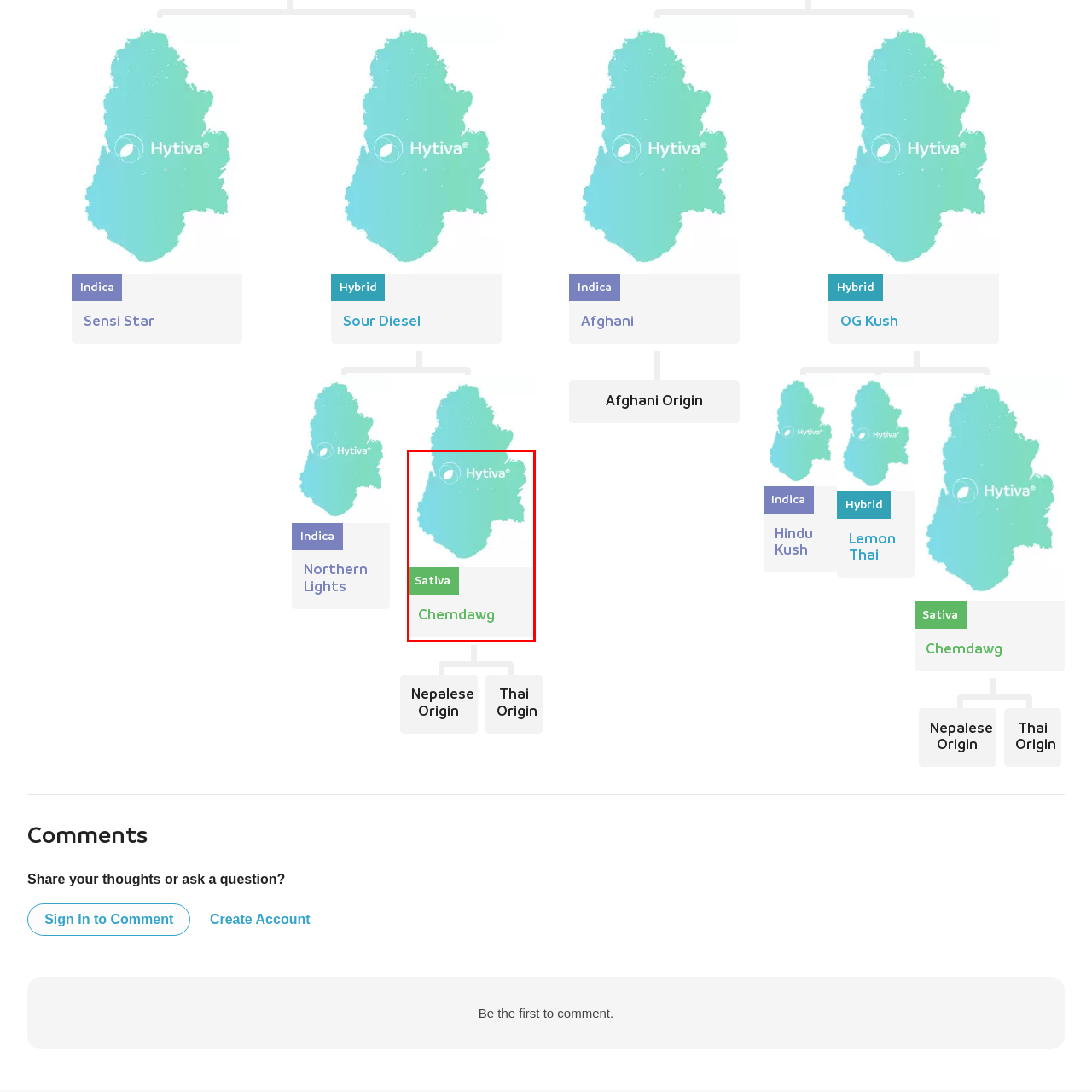What type of cannabis strain is Chemdawg? Examine the image inside the red bounding box and answer concisely with one word or a short phrase.

Sativa